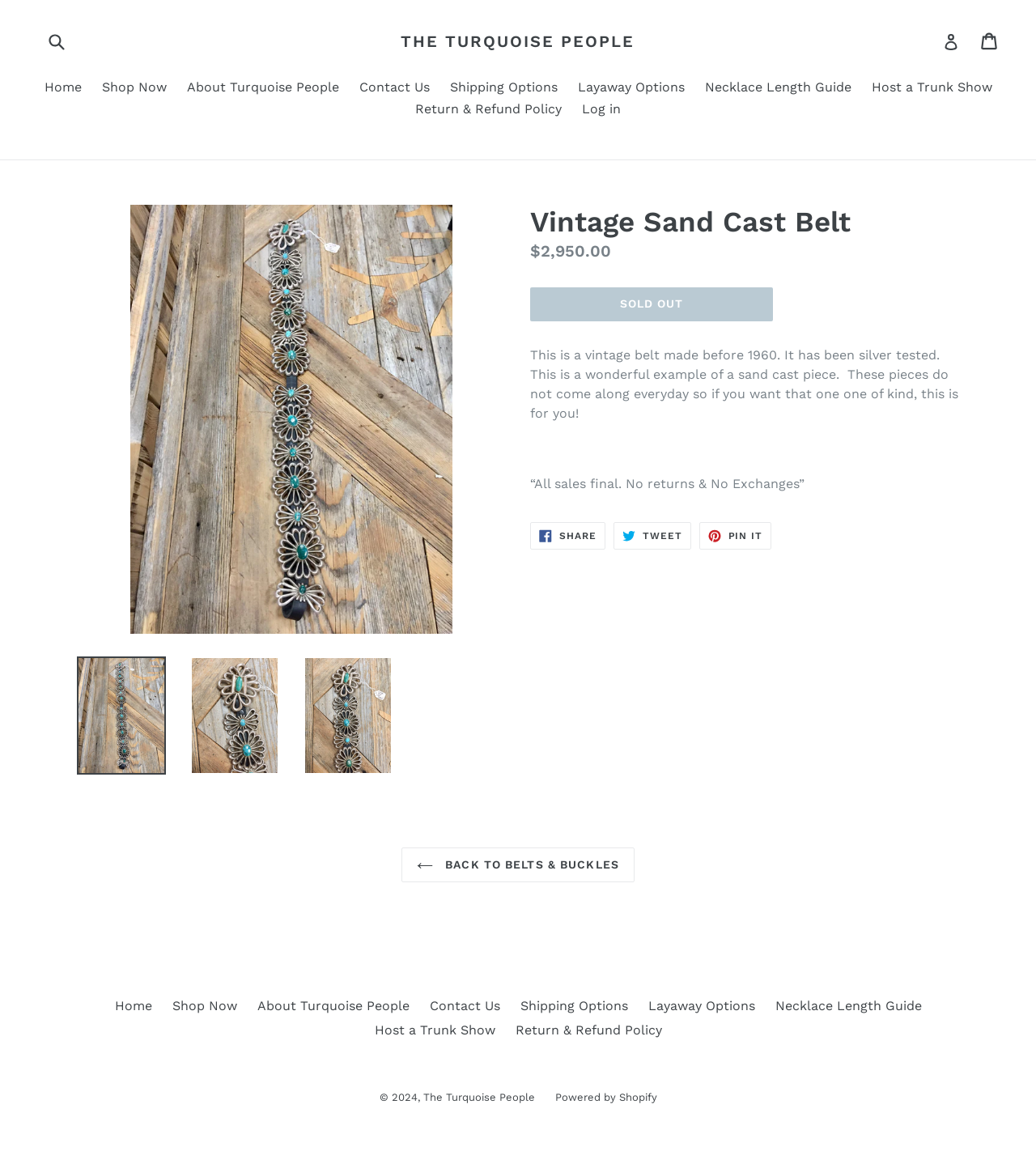Determine the bounding box coordinates for the UI element described. Format the coordinates as (top-left x, top-left y, bottom-right x, bottom-right y) and ensure all values are between 0 and 1. Element description: Search

None